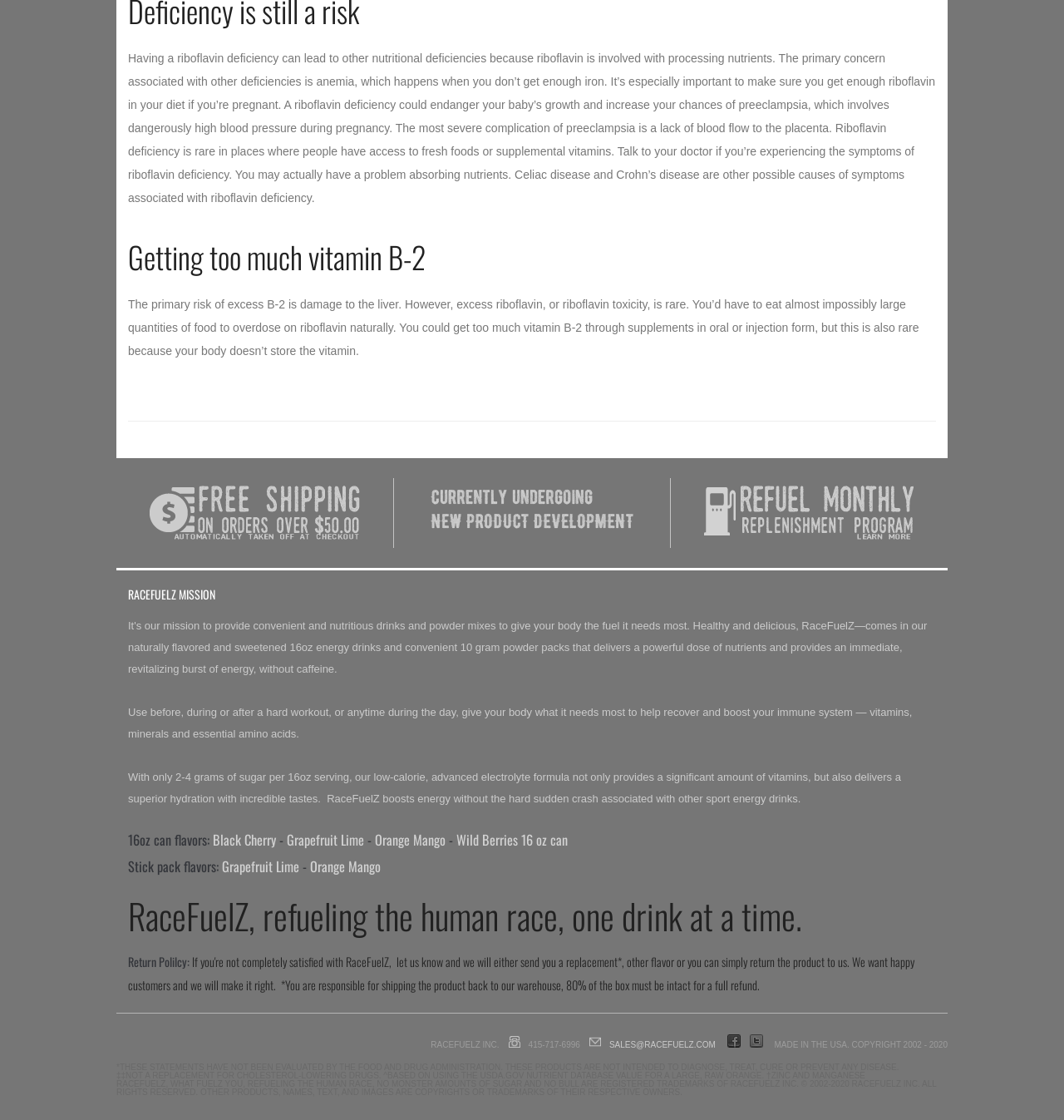Indicate the bounding box coordinates of the element that must be clicked to execute the instruction: "Choose the 'Black Cherry' flavor". The coordinates should be given as four float numbers between 0 and 1, i.e., [left, top, right, bottom].

[0.2, 0.741, 0.259, 0.758]